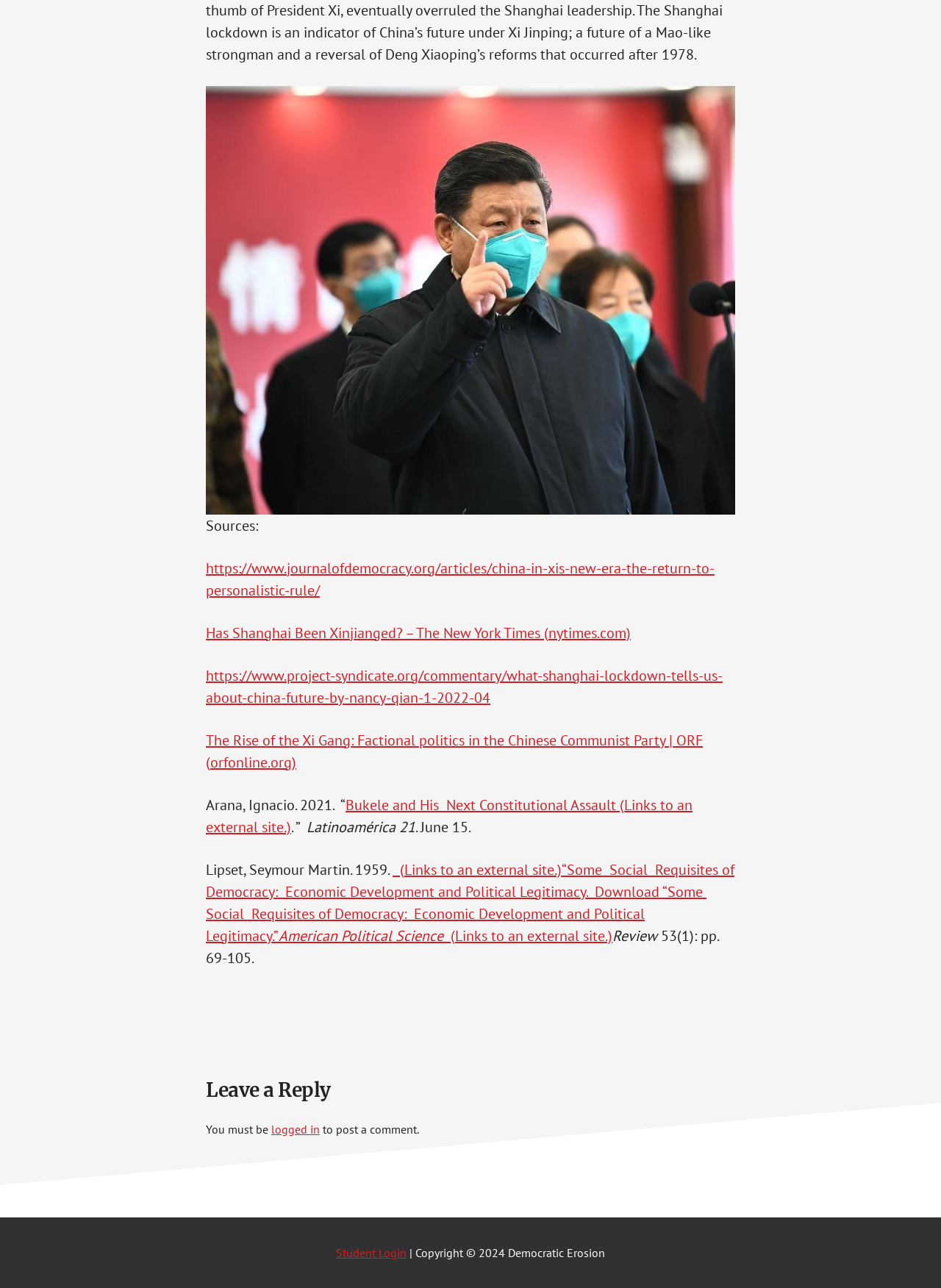Locate the bounding box coordinates of the area to click to fulfill this instruction: "Login to post a comment". The bounding box should be presented as four float numbers between 0 and 1, in the order [left, top, right, bottom].

[0.288, 0.871, 0.34, 0.883]